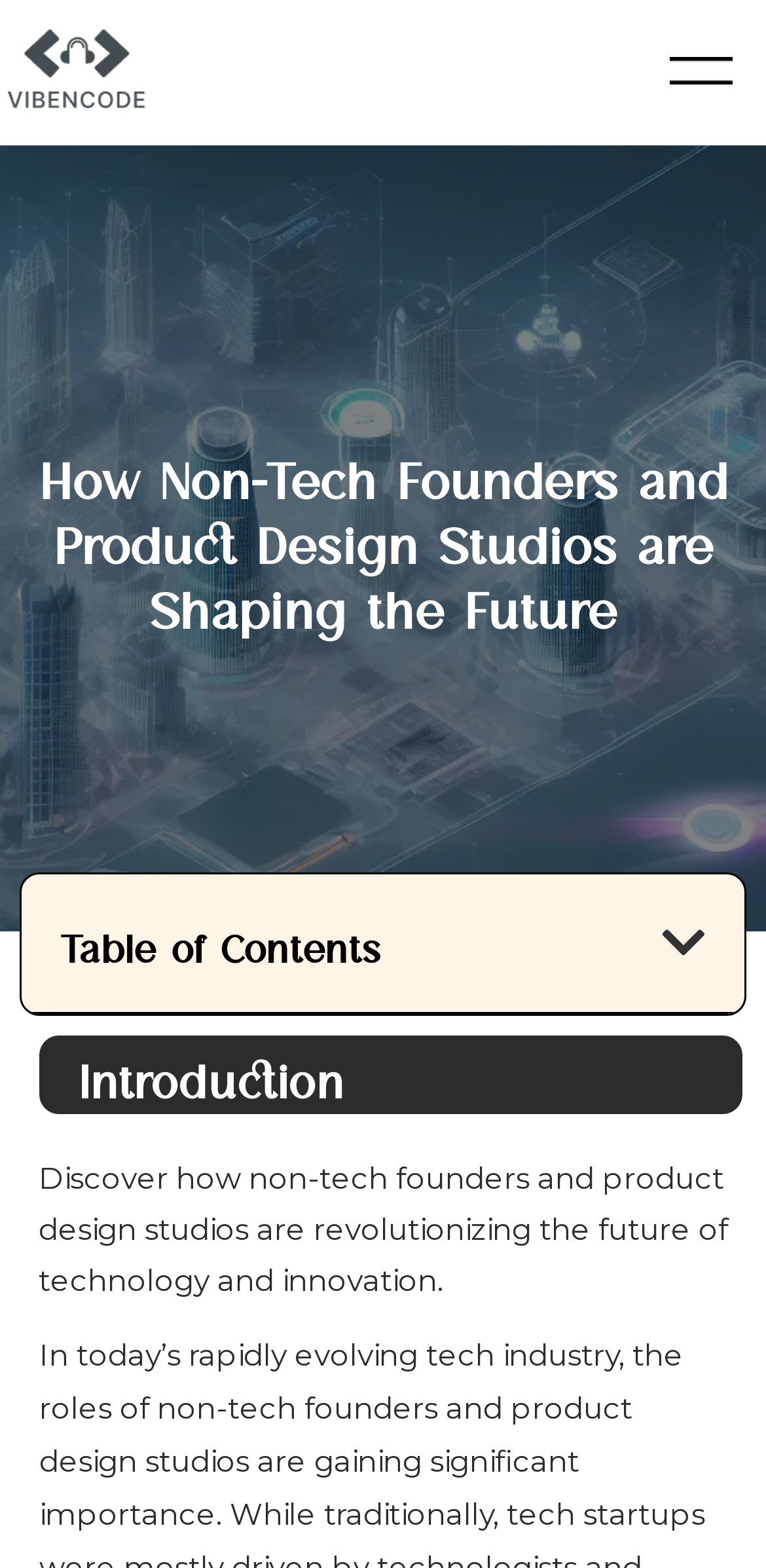Is there a menu on the webpage?
Answer briefly with a single word or phrase based on the image.

Yes